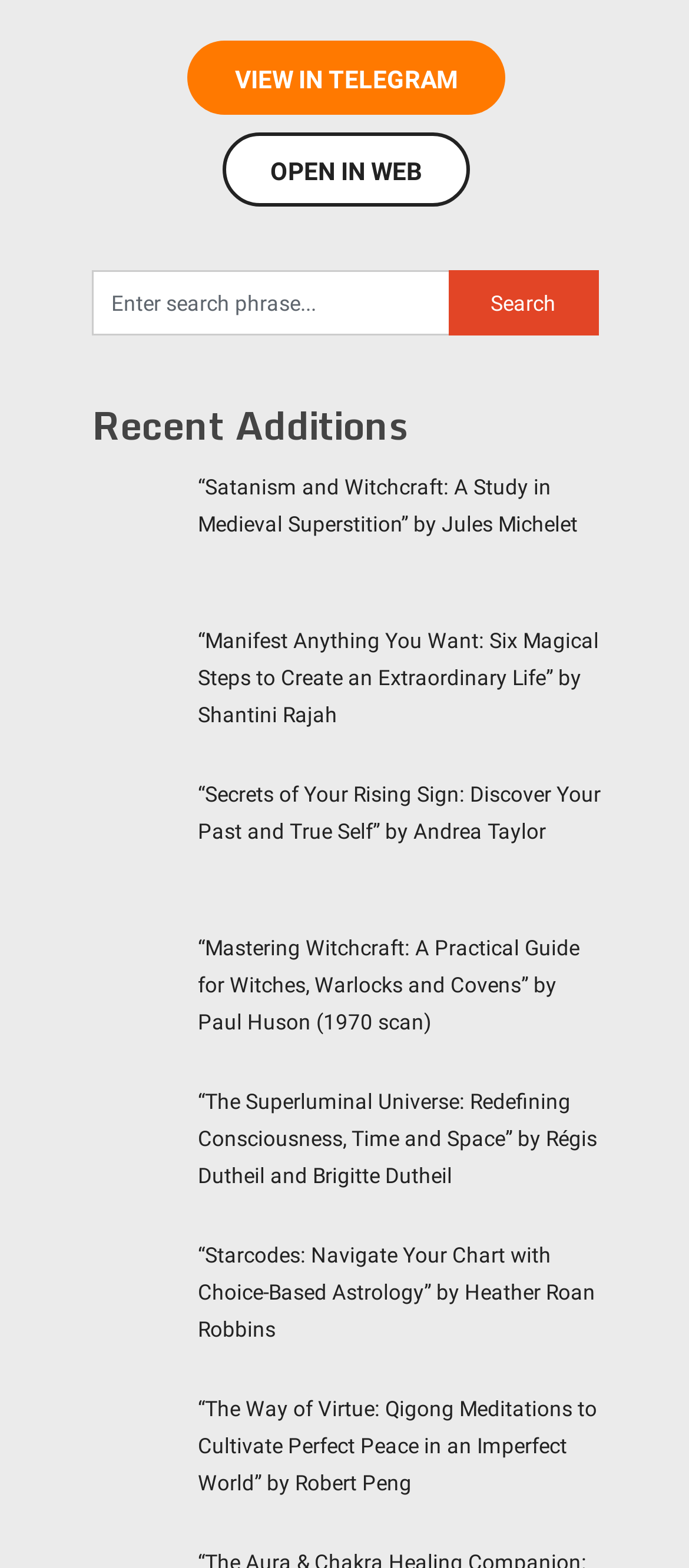What is the section title above the book list?
Give a one-word or short phrase answer based on the image.

Recent Additions